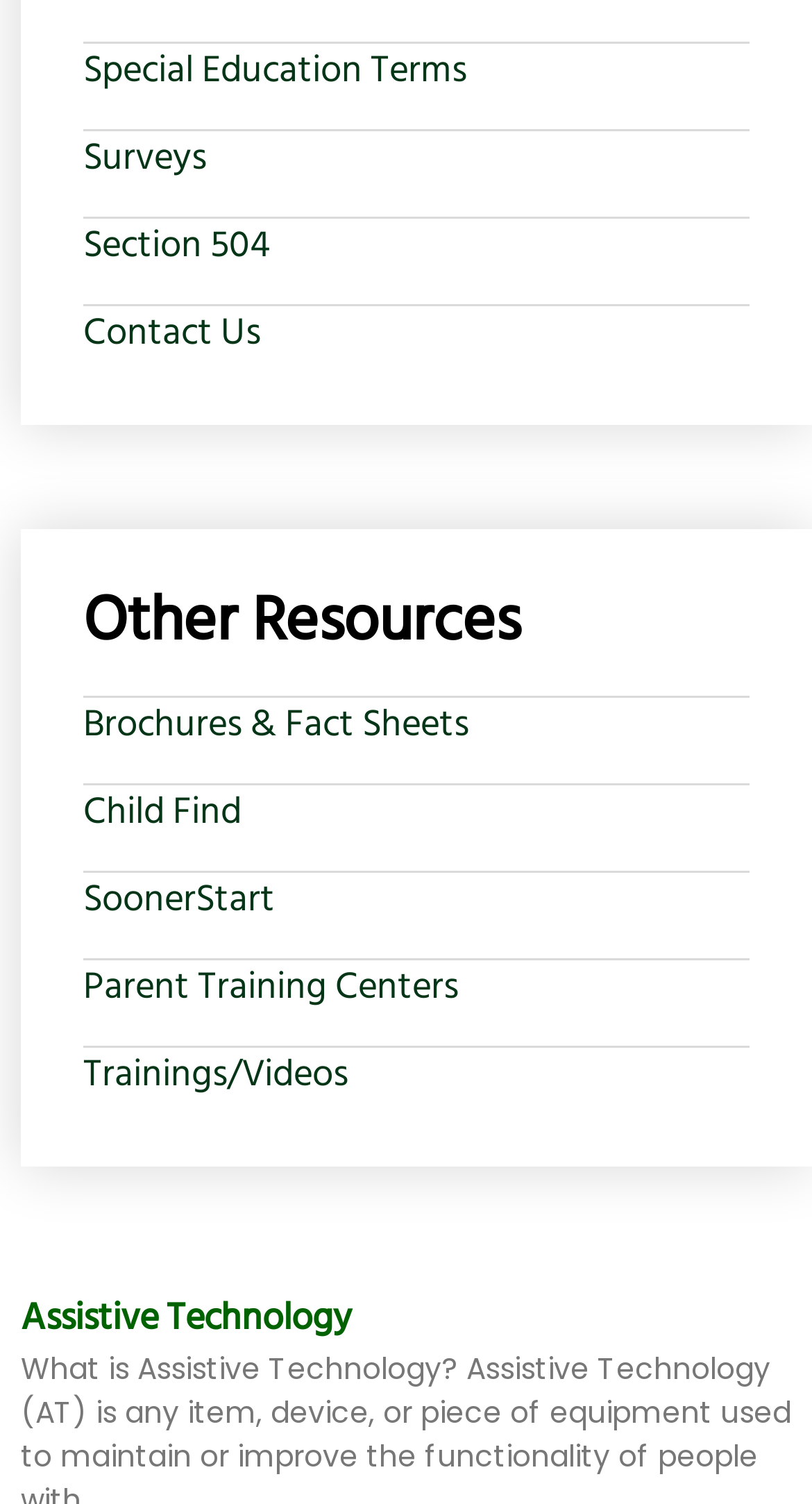Locate the bounding box coordinates of the element's region that should be clicked to carry out the following instruction: "Explore Brochures & Fact Sheets". The coordinates need to be four float numbers between 0 and 1, i.e., [left, top, right, bottom].

[0.103, 0.463, 0.577, 0.503]